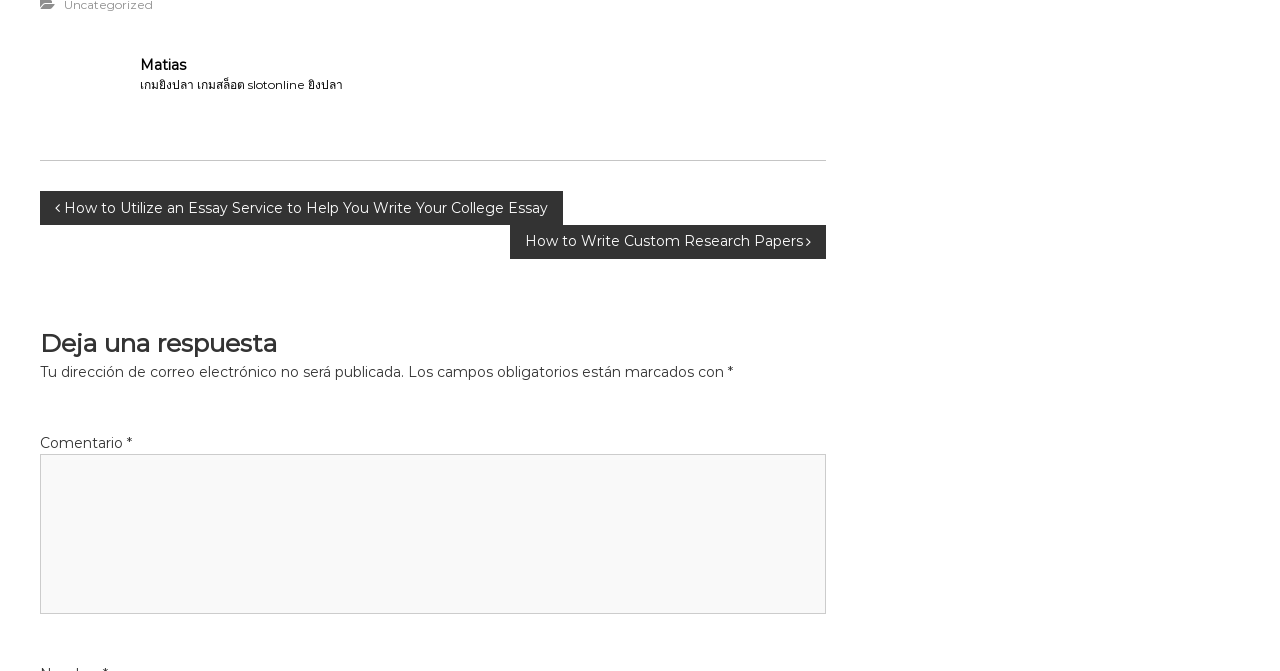Based on the provided description, "parent_node: Comentario * name="comment"", find the bounding box of the corresponding UI element in the screenshot.

[0.031, 0.677, 0.645, 0.915]